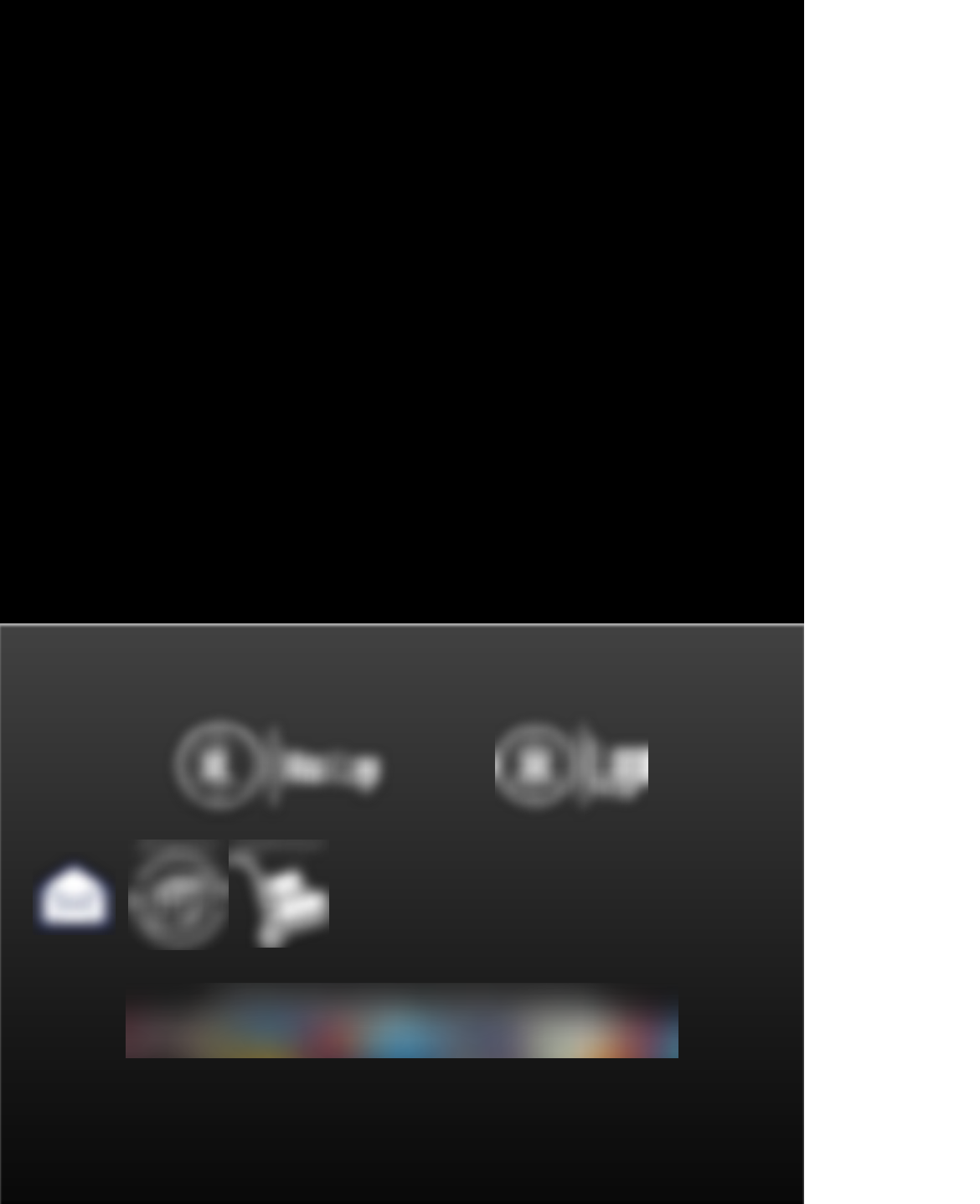What is the product's finish?
Examine the webpage screenshot and provide an in-depth answer to the question.

Based on the StaticText element 'Matte finish' with bounding box coordinates [0.241, 0.037, 0.41, 0.077], we can infer that the product has a matte finish.